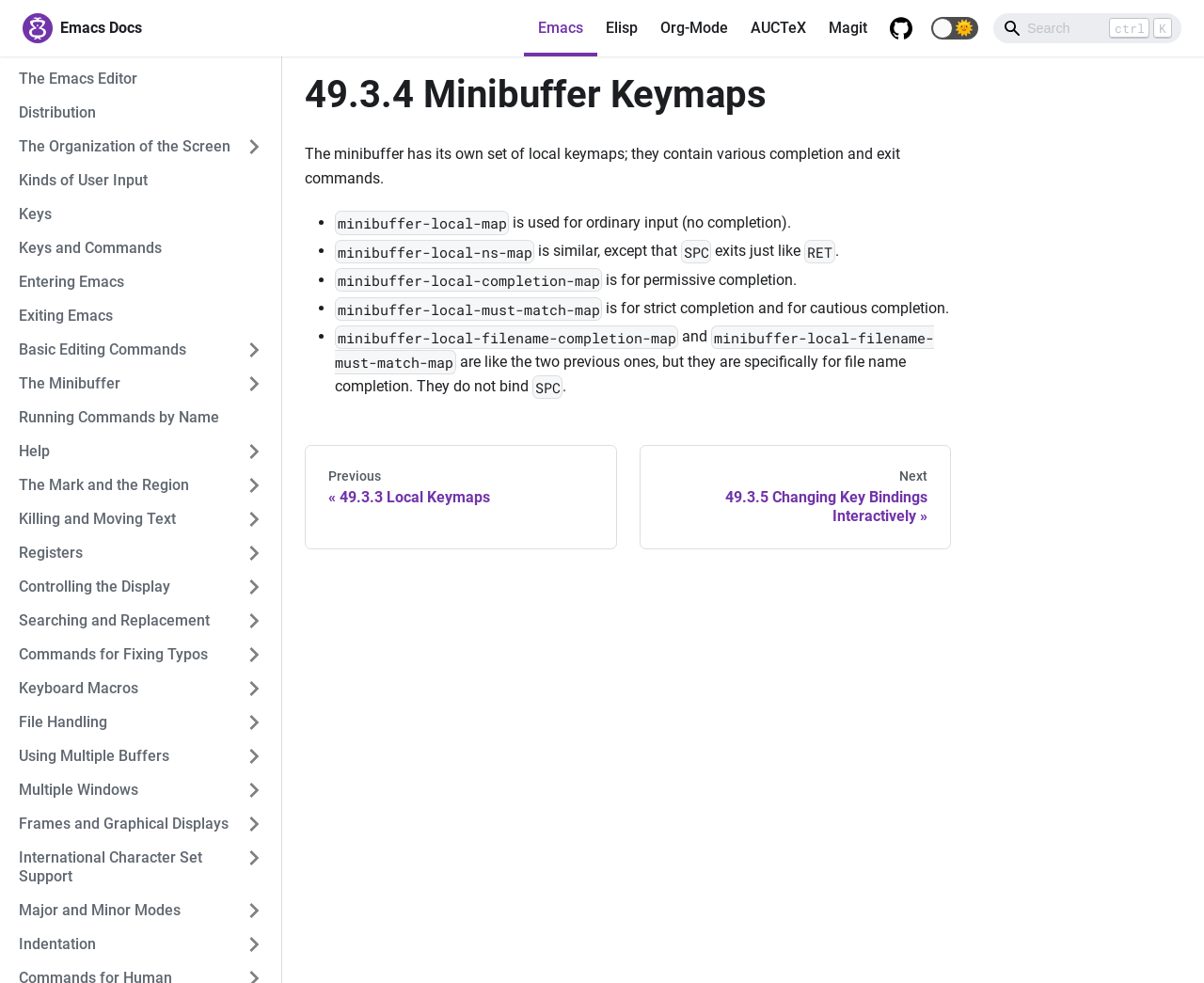Identify and provide the text content of the webpage's primary headline.

49.3.4 Minibuffer Keymaps